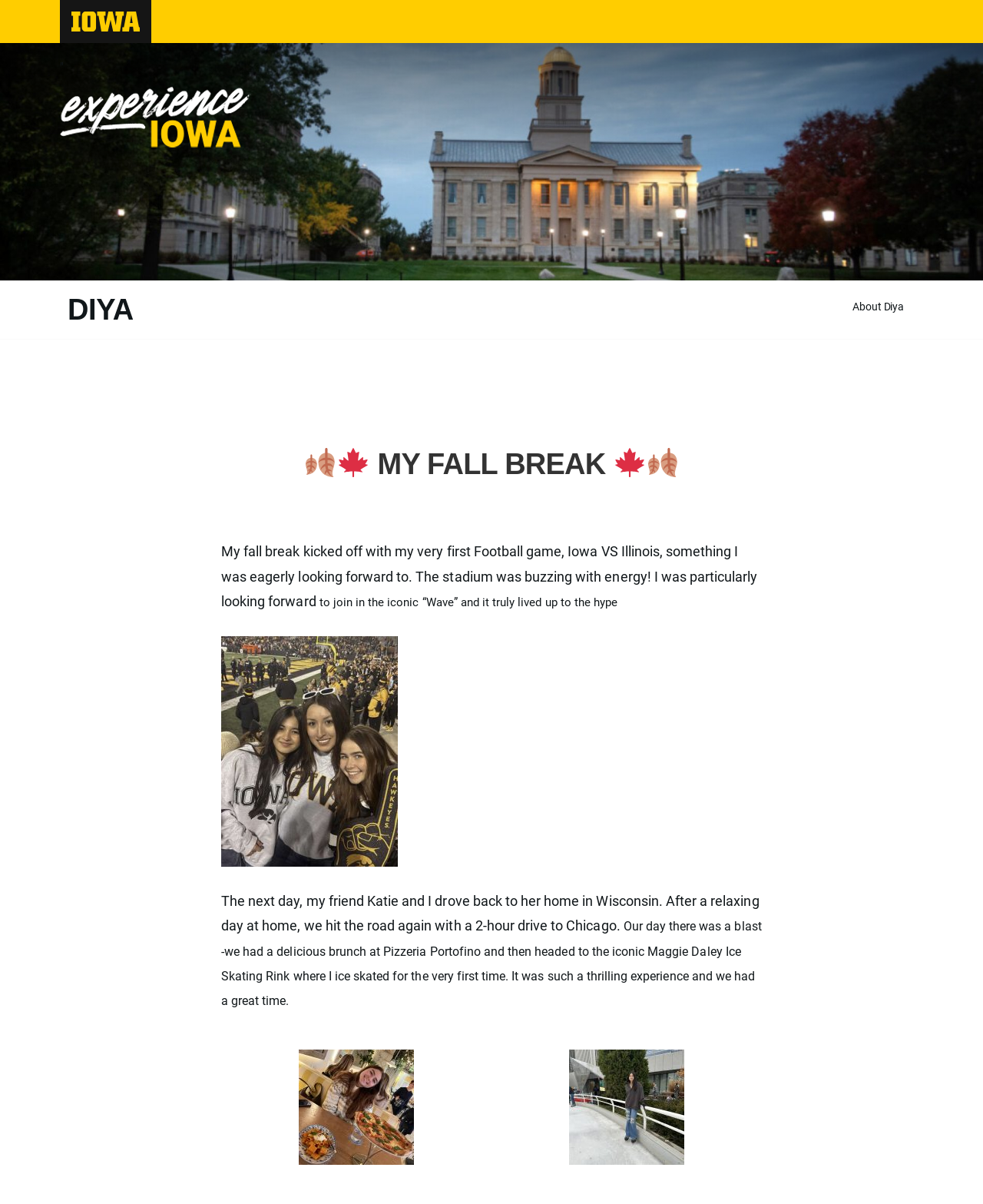Locate the bounding box of the UI element described by: """ in the given webpage screenshot.

[0.061, 0.05, 0.254, 0.133]